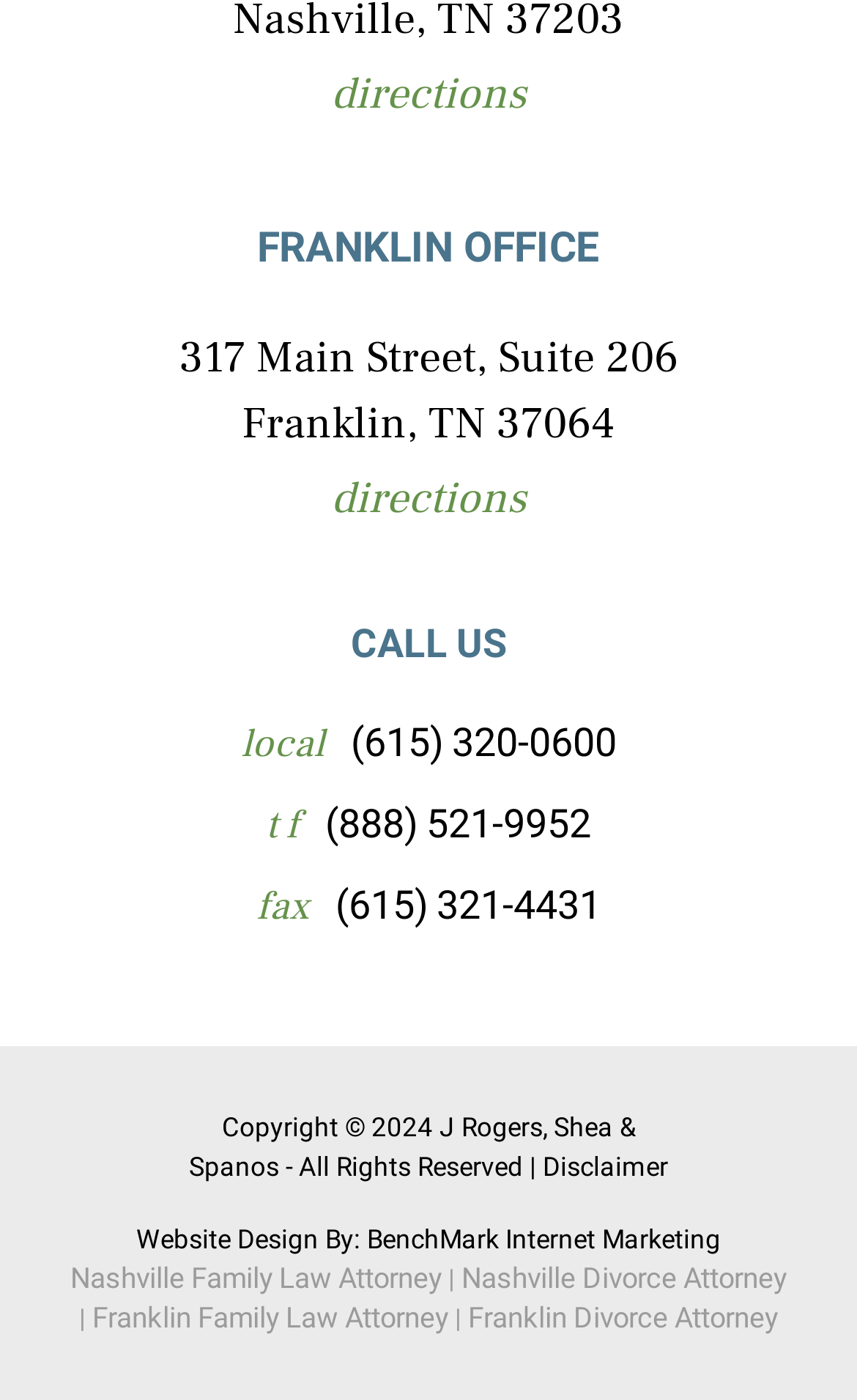How many links are there at the bottom of the webpage?
Please look at the screenshot and answer using one word or phrase.

5